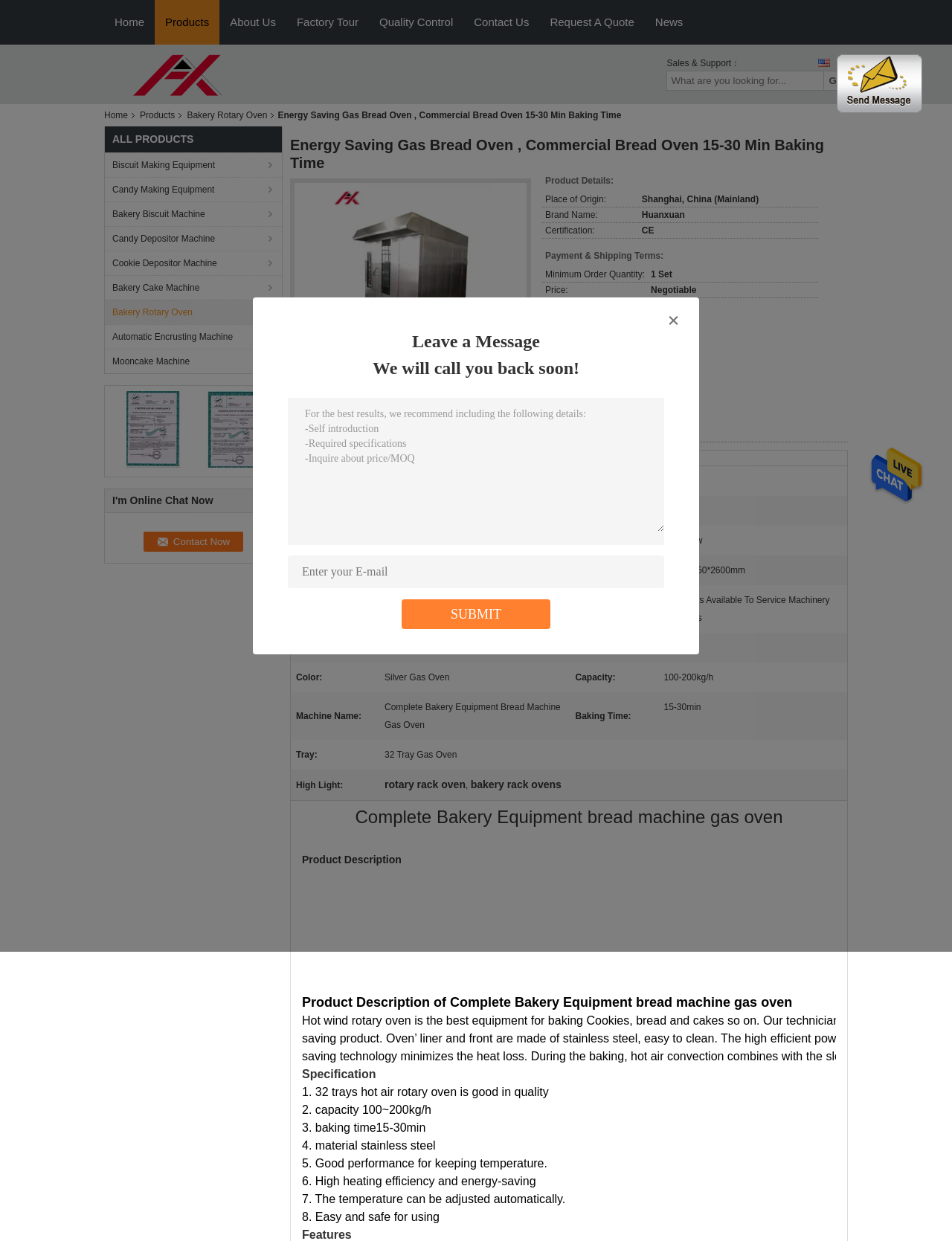Determine the primary headline of the webpage.

Energy Saving Gas Bread Oven , Commercial Bread Oven 15-30 Min Baking Time